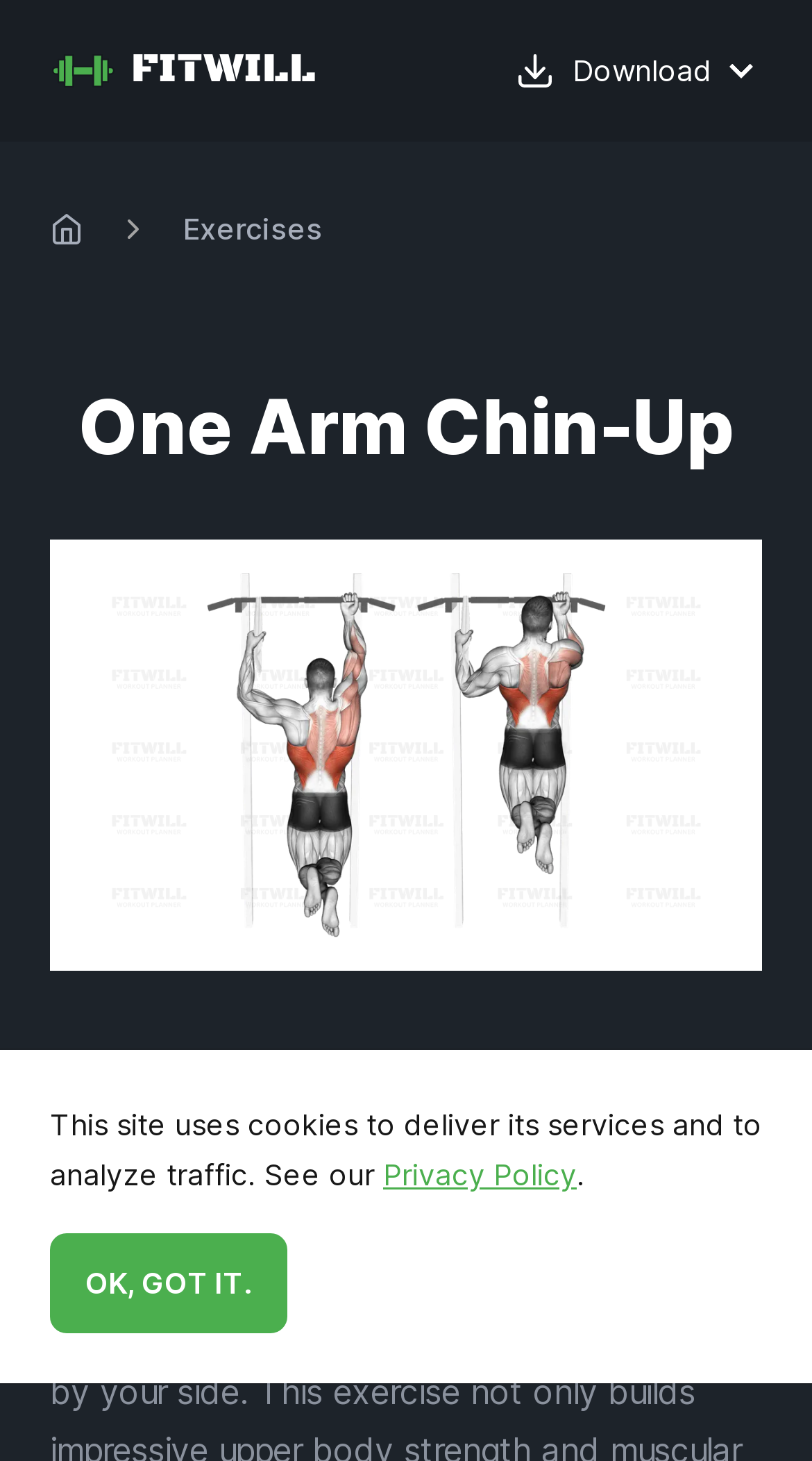Using the image as a reference, answer the following question in as much detail as possible:
What is the topic of the webpage?

The webpage is about a specific exercise, the One Arm Chin-Up, and provides instructions and tips on how to perform it, which suggests that the topic of the webpage is exercise or fitness.